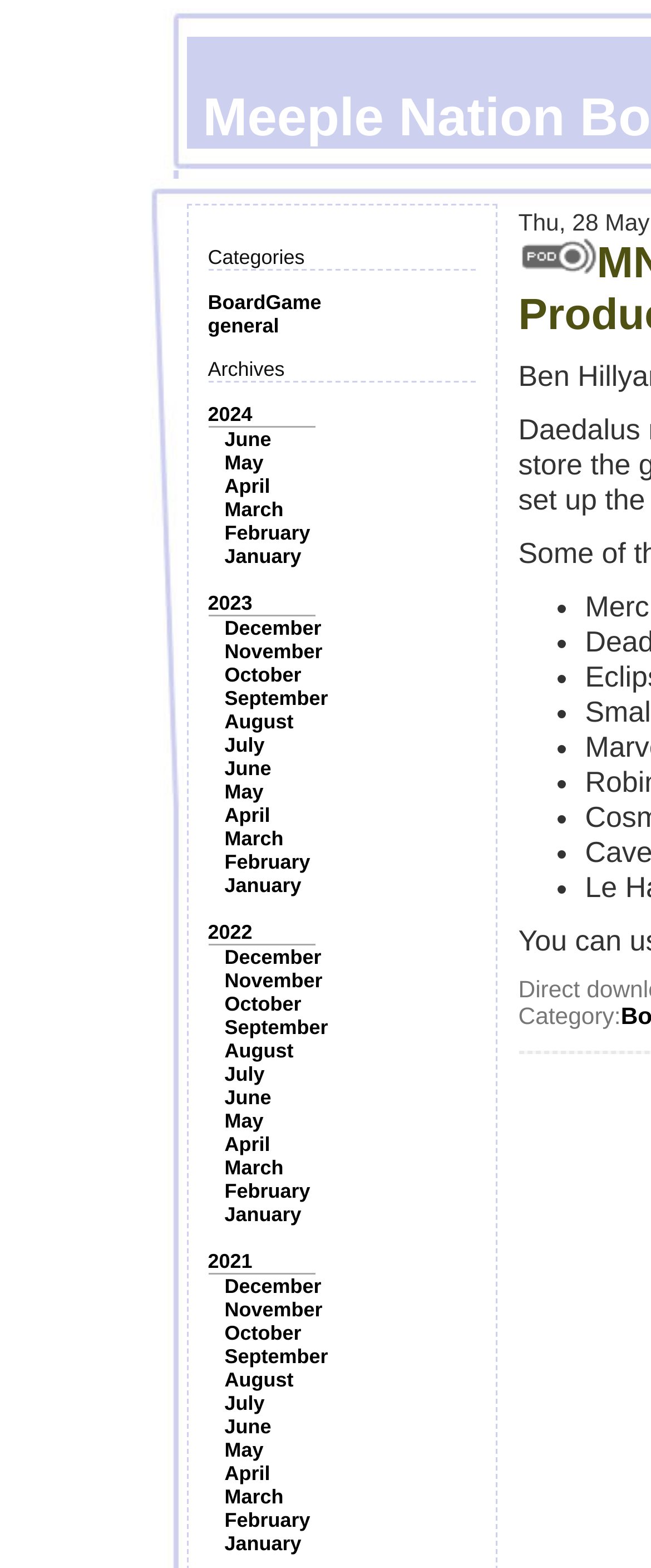What is the purpose of the list markers?
Please ensure your answer is as detailed and informative as possible.

The list markers, represented by '•', are likely used to indicate individual episodes of the podcast, as they are placed next to each other in a vertical list.